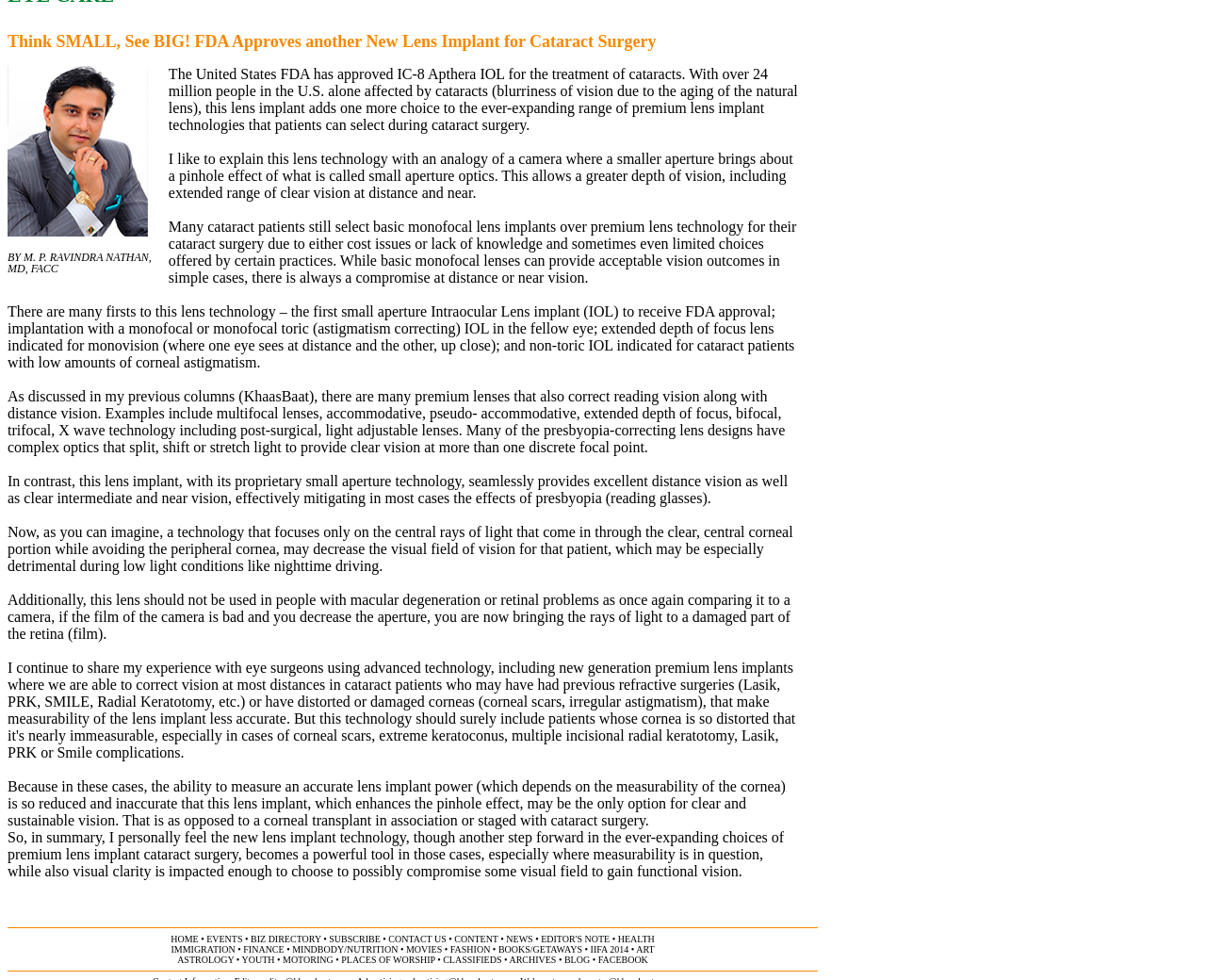Indicate the bounding box coordinates of the element that needs to be clicked to satisfy the following instruction: "Read the article by Dr. M. P. Ravindra Nathan". The coordinates should be four float numbers between 0 and 1, i.e., [left, top, right, bottom].

[0.006, 0.067, 0.123, 0.241]